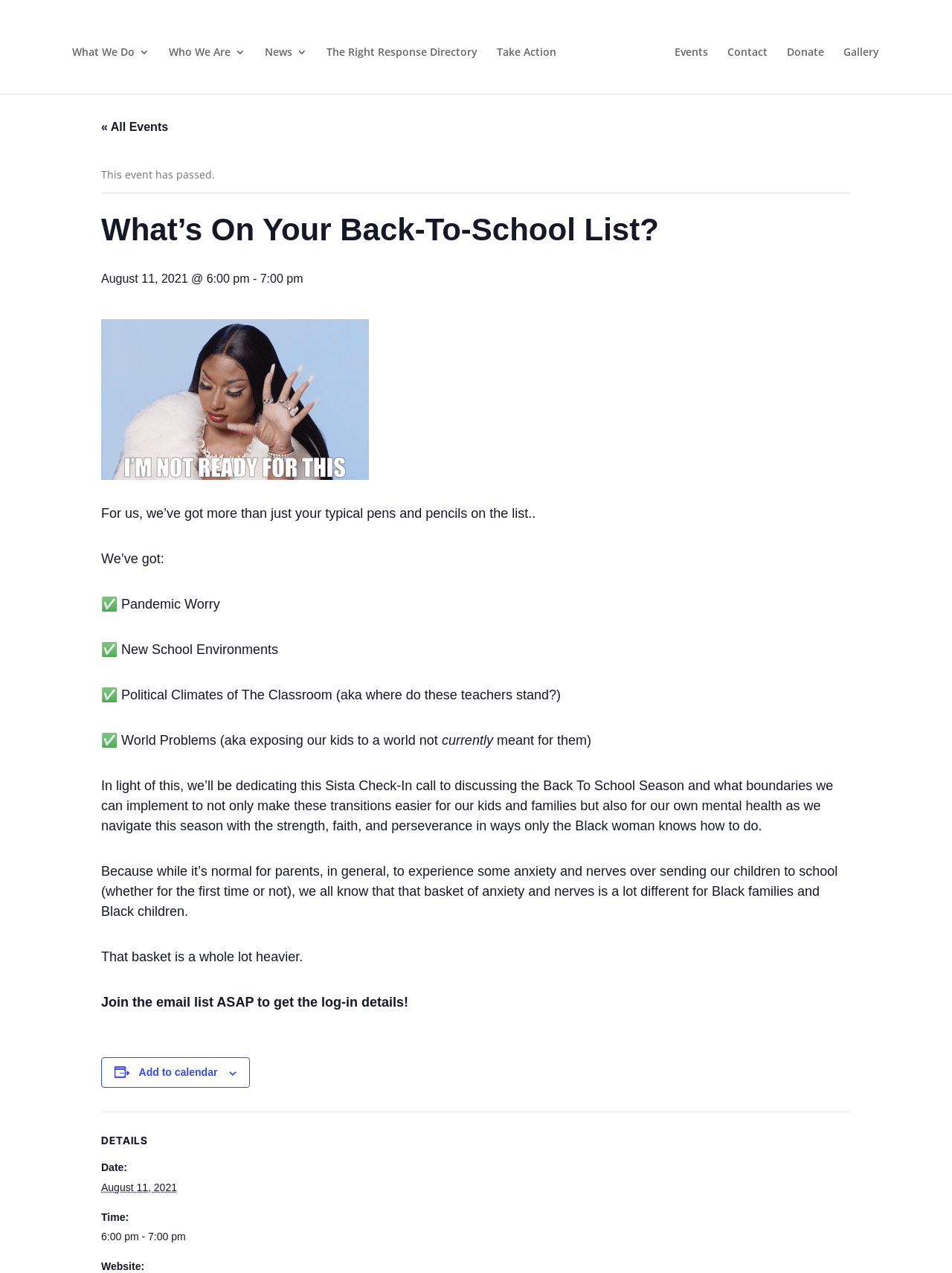Identify and provide the text content of the webpage's primary headline.

What’s On Your Back-To-School List?